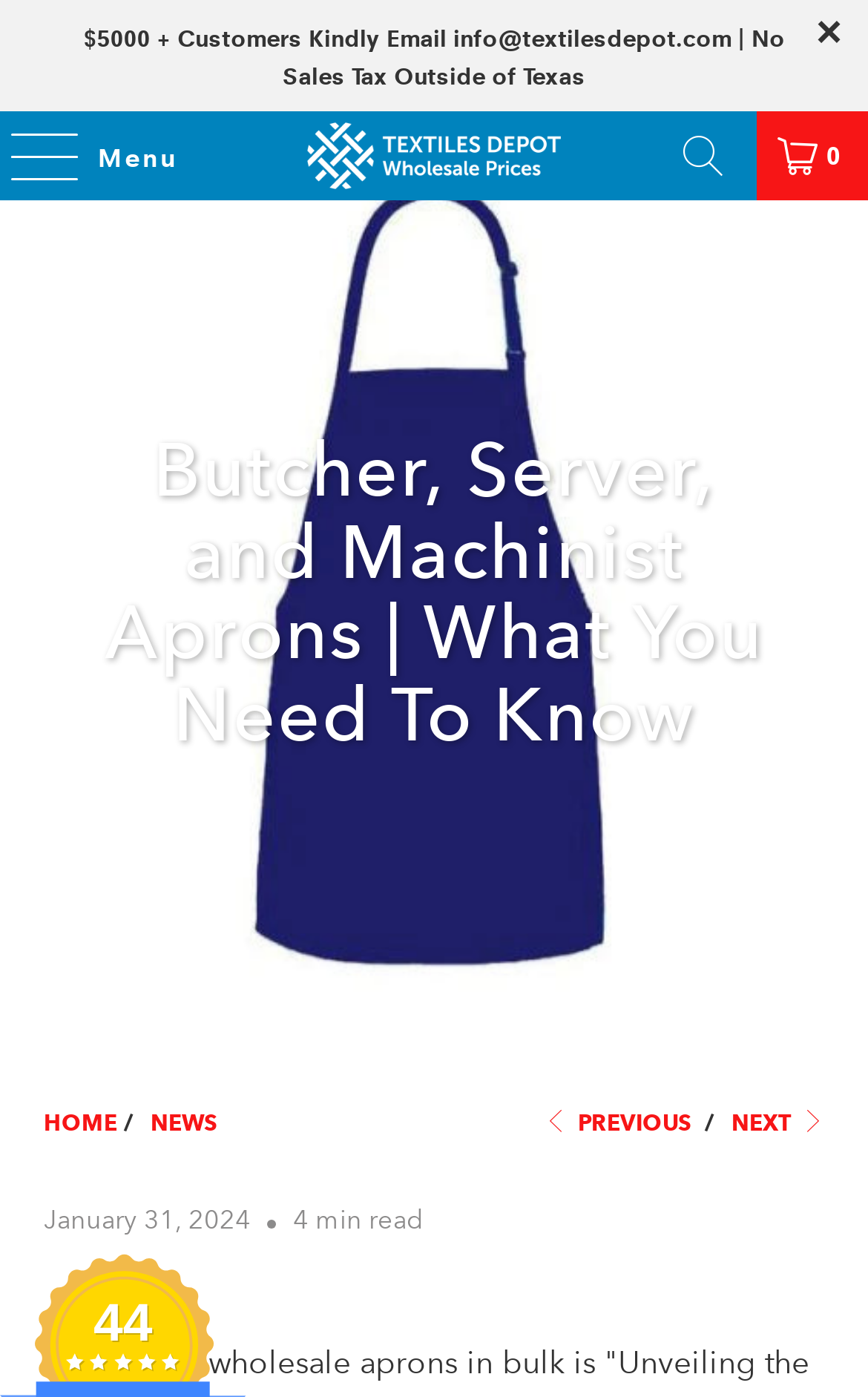Bounding box coordinates should be in the format (top-left x, top-left y, bottom-right x, bottom-right y) and all values should be floating point numbers between 0 and 1. Determine the bounding box coordinate for the UI element described as: parent_node: 0 title="Search"

[0.762, 0.08, 0.859, 0.143]